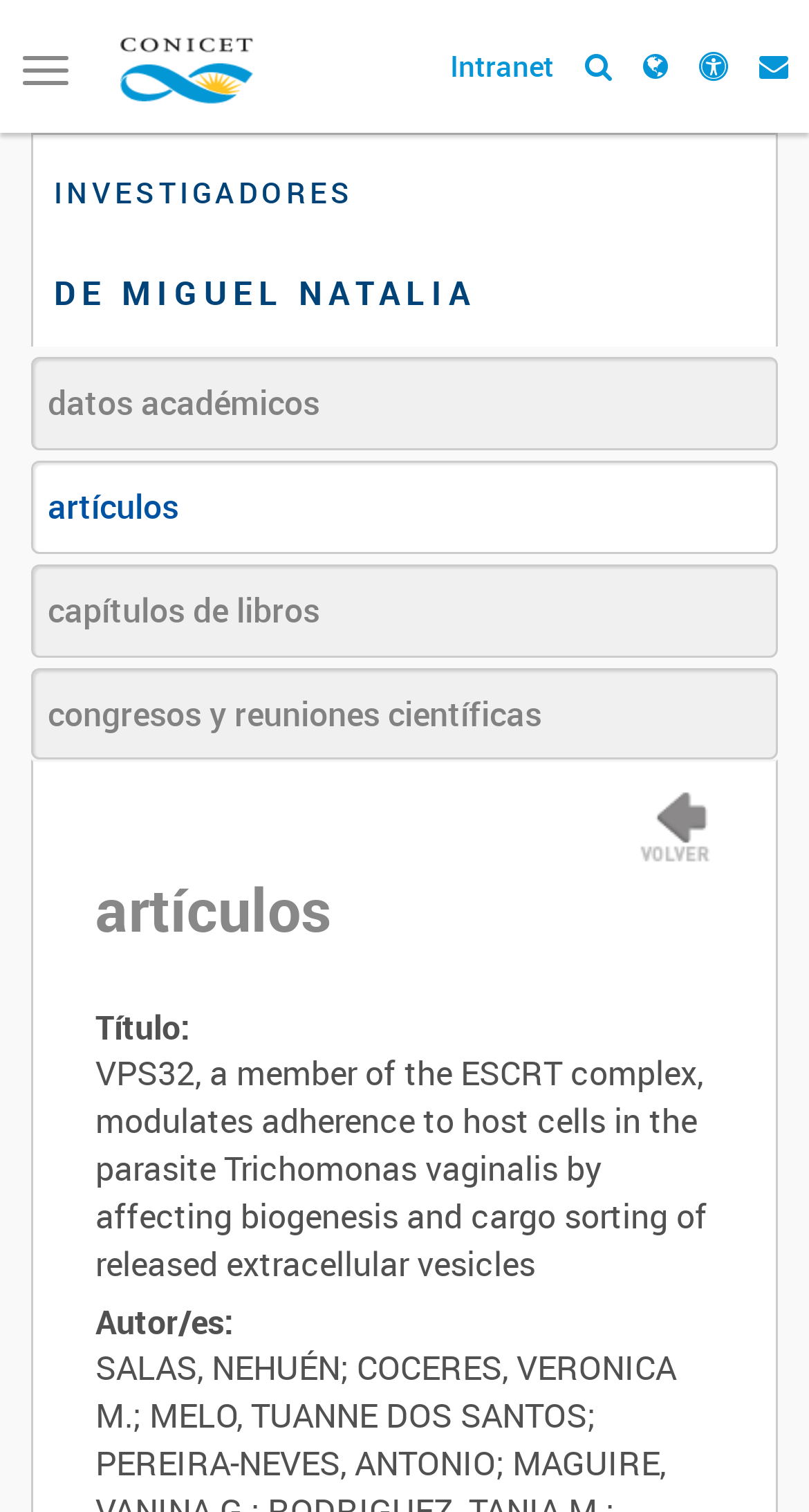Construct a thorough caption encompassing all aspects of the webpage.

The webpage is a search page for institutes and human resources, specifically for CONICET. At the top left, there is a button to toggle navigation. Next to it, there is a link to the CONICET homepage, accompanied by a small CONICET logo. 

On the top right, there are several links, including "Intranet" and four icons represented by Unicode characters. 

Below the top navigation bar, there is a section with a heading "INVESTIGADORES" and a subheading "DE MIGUEL NATALIA". 

Underneath, there are five links to different types of academic data, including "datos académicos", "artículos", "capítulos de libros", "congresos y reuniones científicas", and an empty link. 

On the right side of the page, there is a section with a heading "artículos" and a subheading "Título:". Below it, there is a long title of an article, "VPS32, a member of the ESCRT complex, modulates adherence to host cells in the parasite Trichomonas vaginalis by affecting biogenesis and cargo sorting of released extracellular vesicles". The author information is listed below the title.